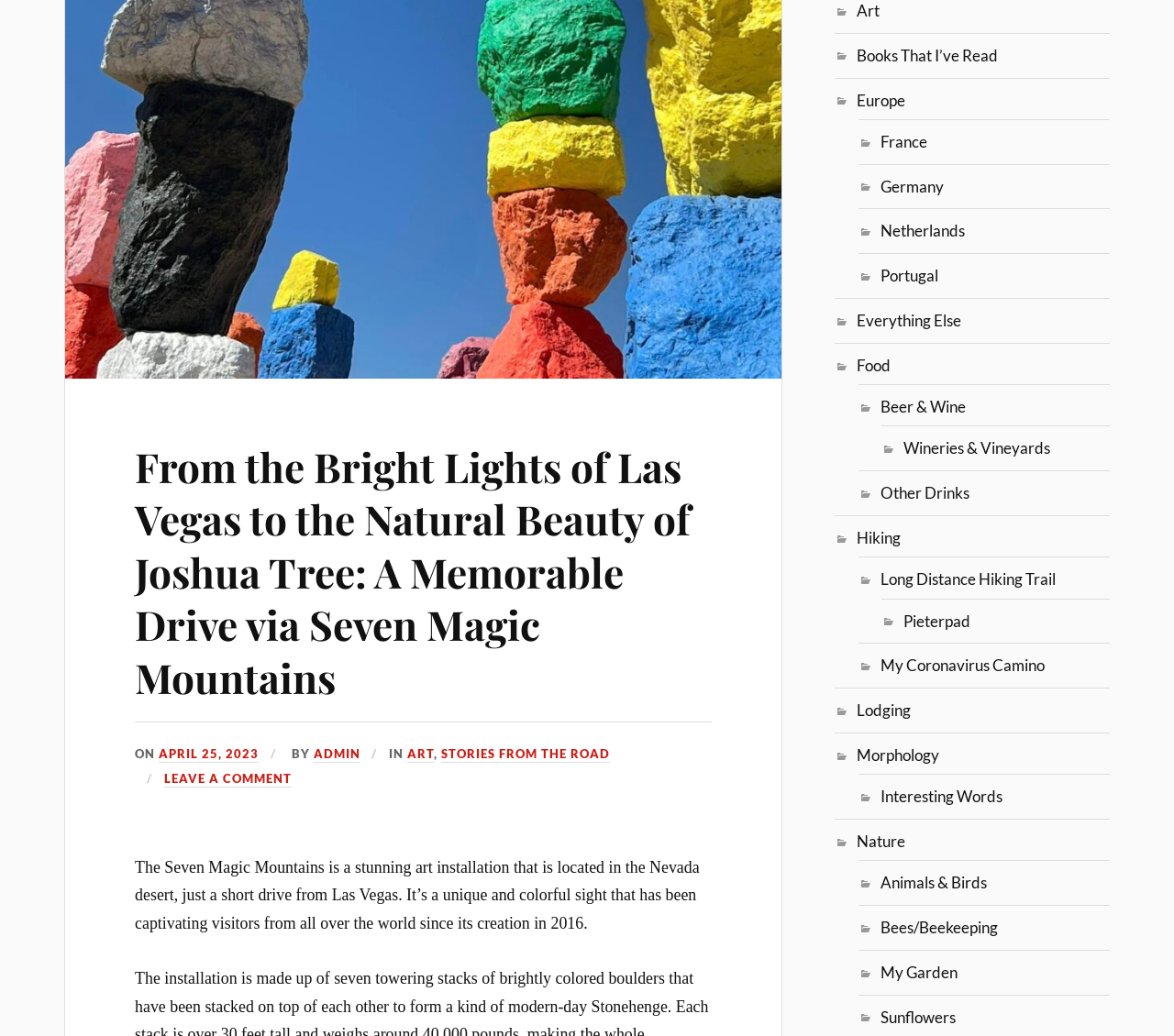Find and provide the bounding box coordinates for the UI element described with: "Books That I’ve Read".

[0.73, 0.044, 0.85, 0.063]